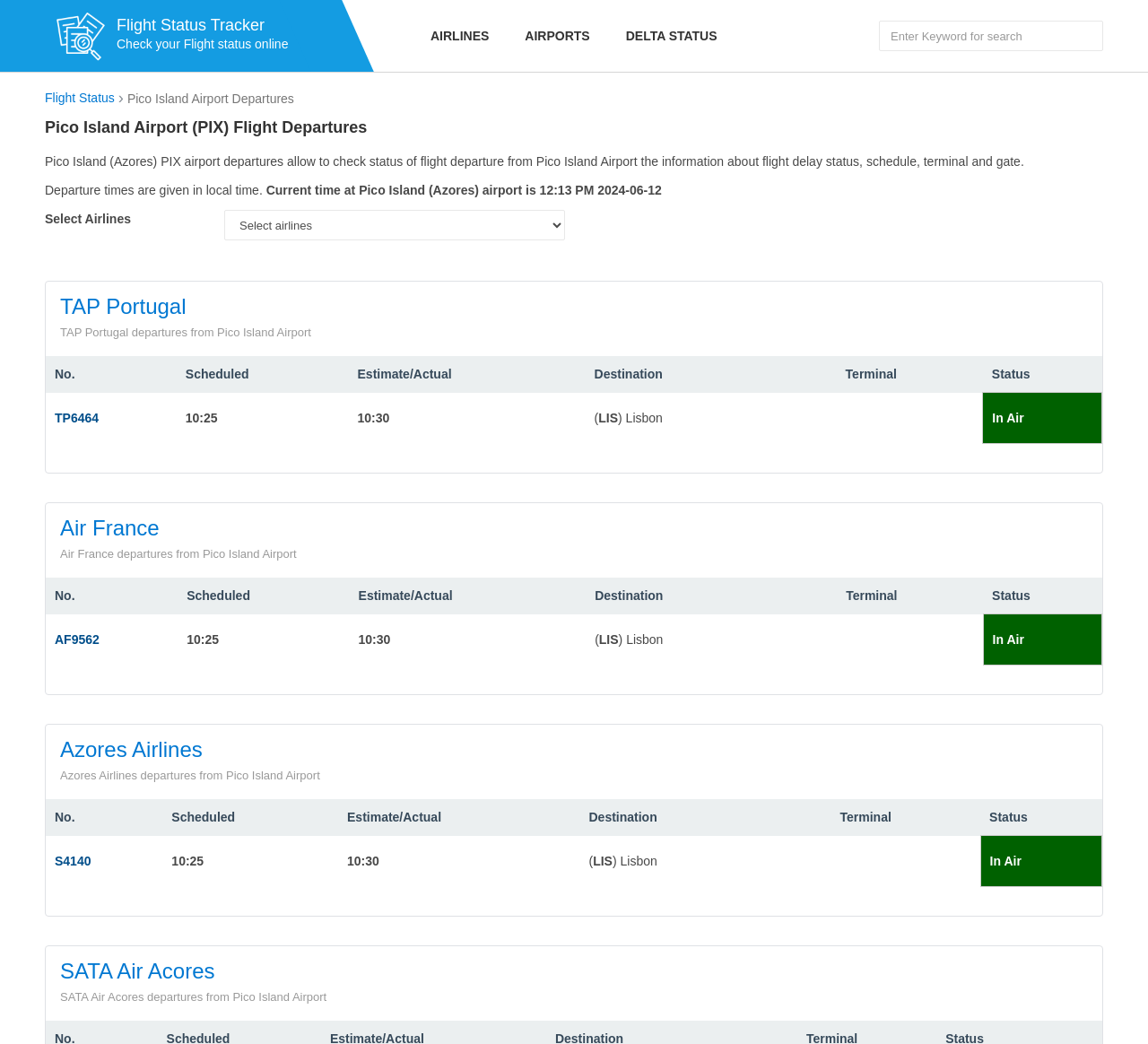Please determine the bounding box coordinates of the element to click in order to execute the following instruction: "View all jobs". The coordinates should be four float numbers between 0 and 1, specified as [left, top, right, bottom].

None